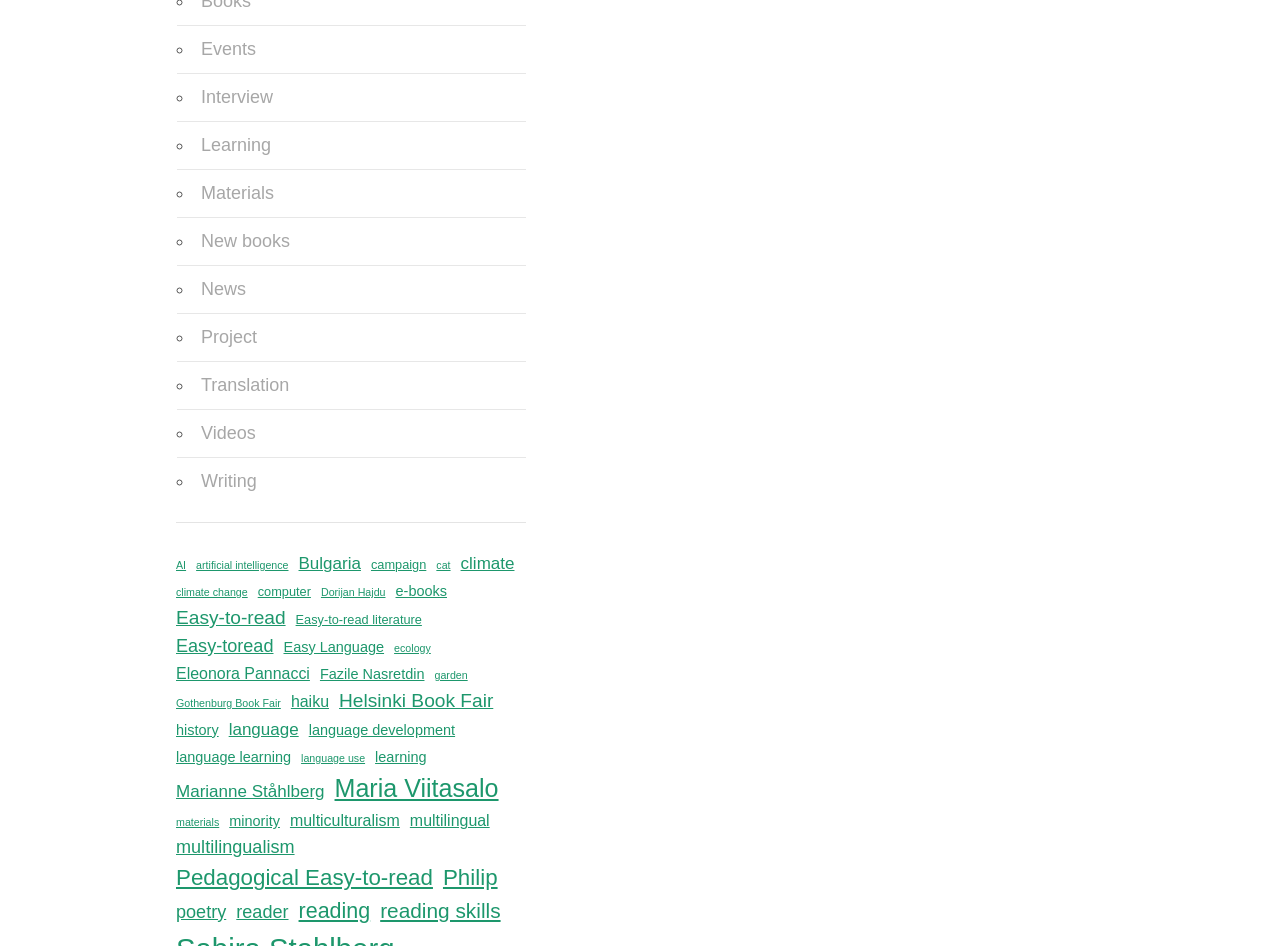Could you highlight the region that needs to be clicked to execute the instruction: "Read the article '12 Edible Plants to grow in your home'"?

None